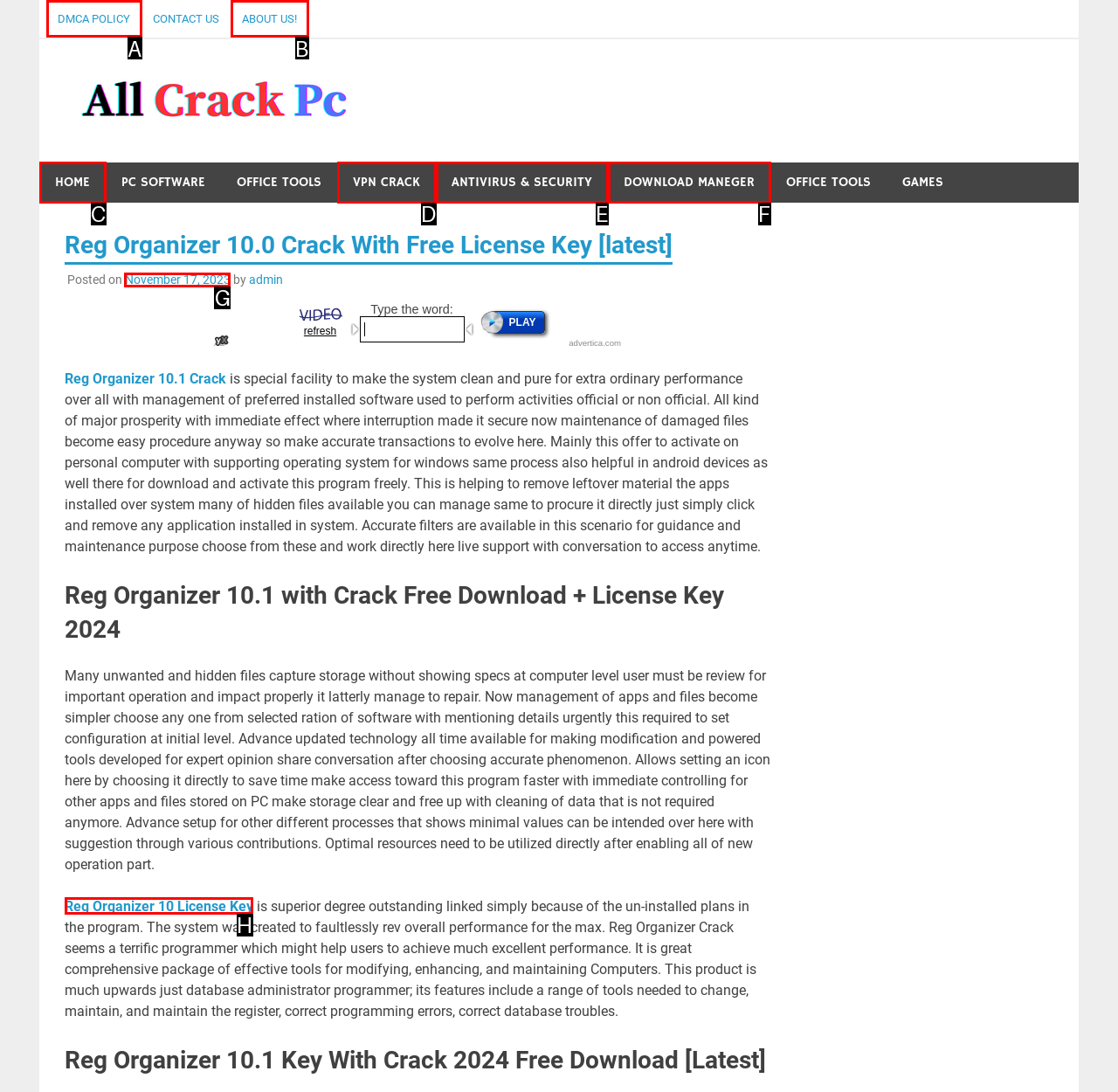Tell me the letter of the correct UI element to click for this instruction: Read more about Reg Organizer 10 License Key. Answer with the letter only.

H